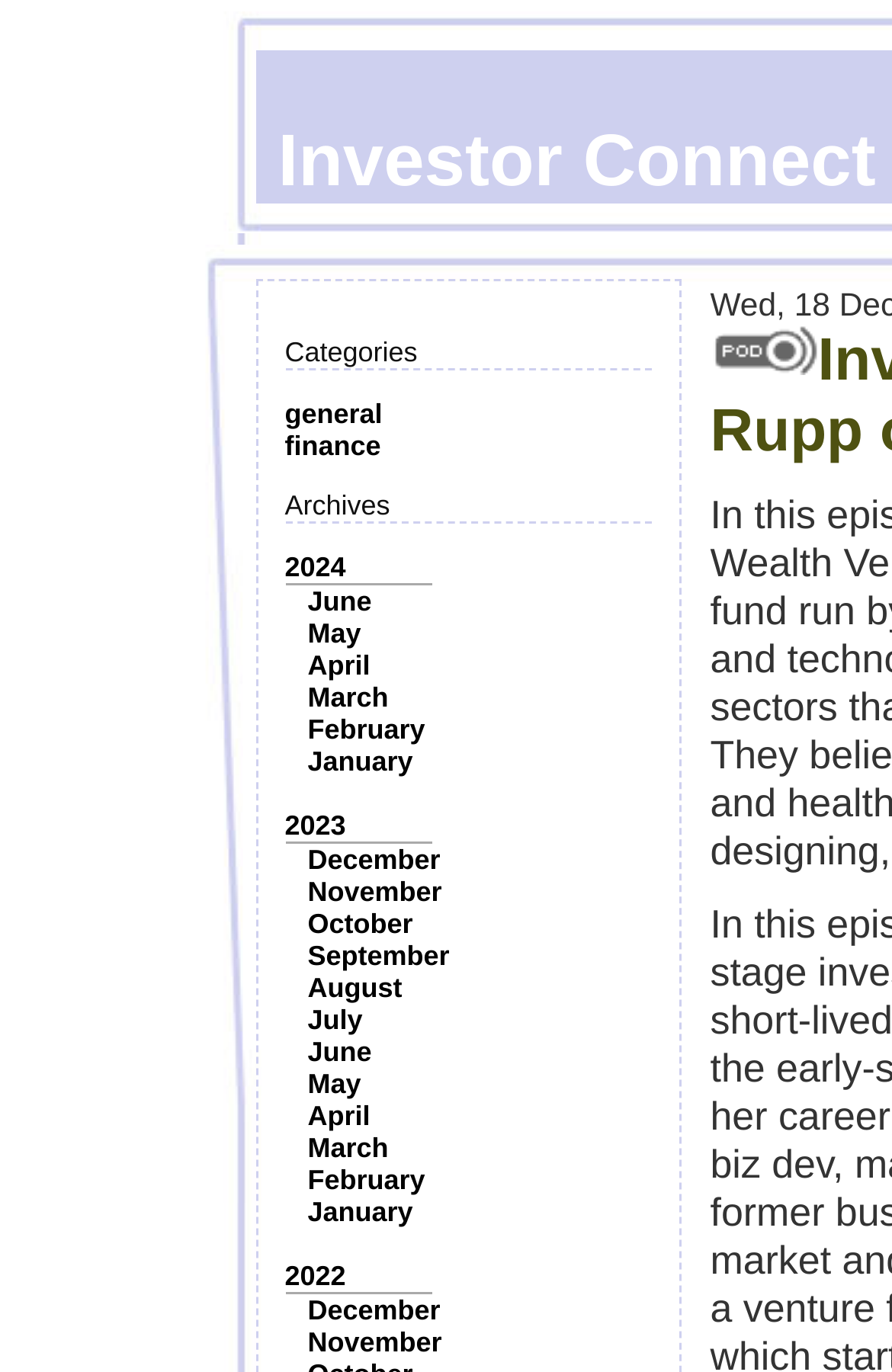What is the category of the podcast?
Look at the image and answer with only one word or phrase.

general, finance